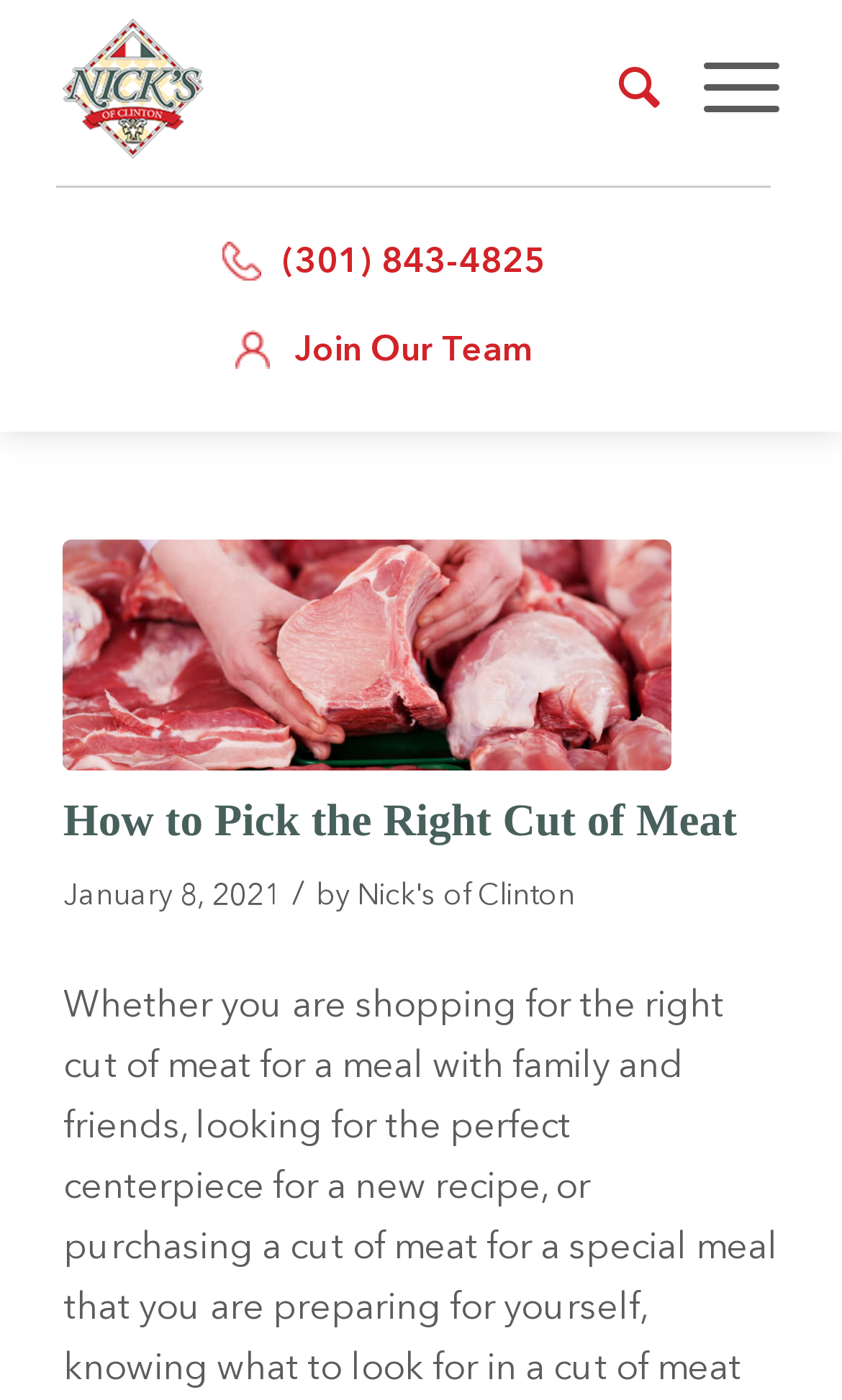Using the webpage screenshot, locate the HTML element that fits the following description and provide its bounding box: "Search".

[0.684, 0.002, 0.784, 0.125]